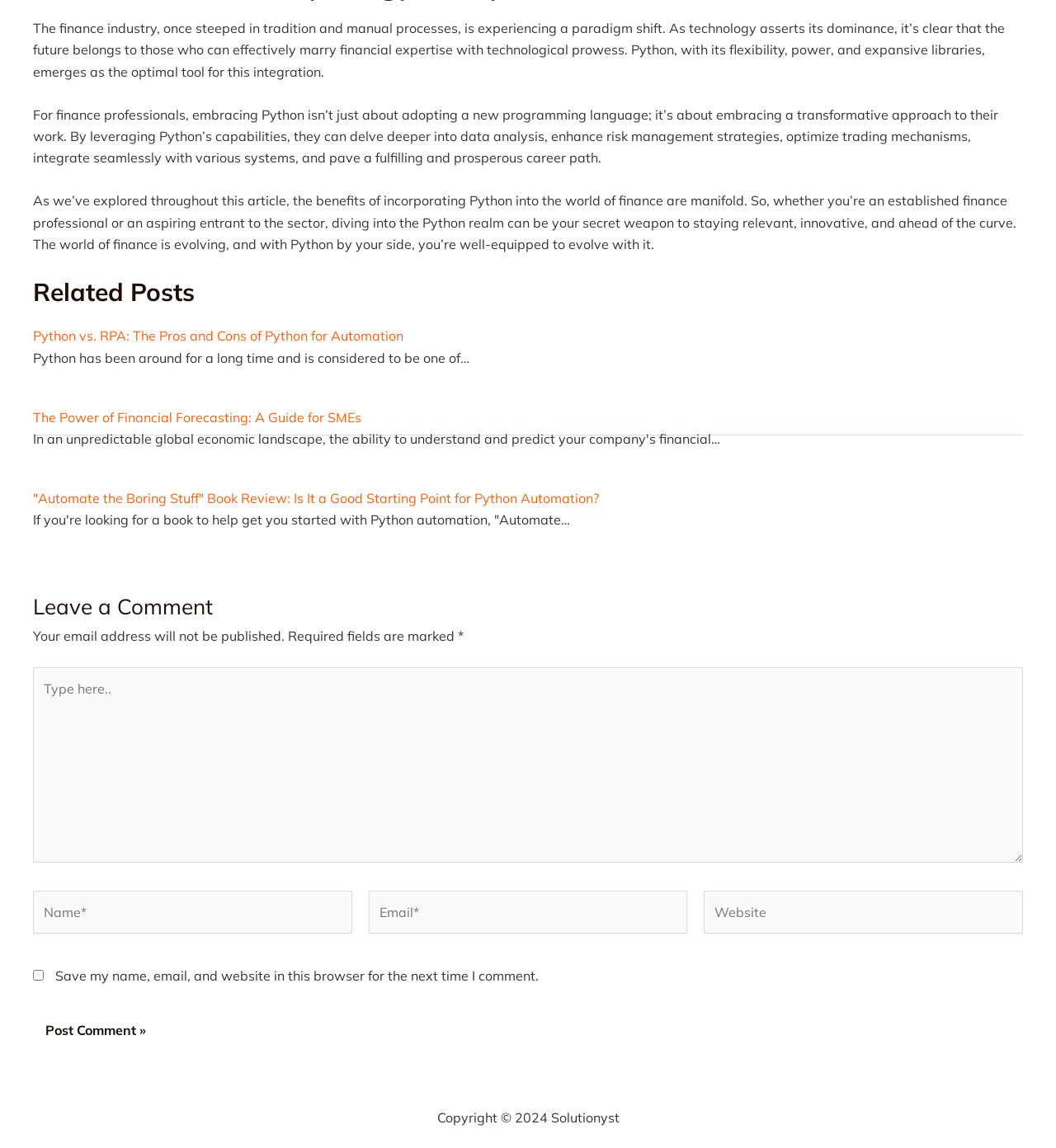What is the purpose of the checkbox below the comment form?
Provide an in-depth answer to the question, covering all aspects.

The checkbox allows users to save their name, email, and website in the browser for future comments, making it easier to leave comments without re-entering this information.